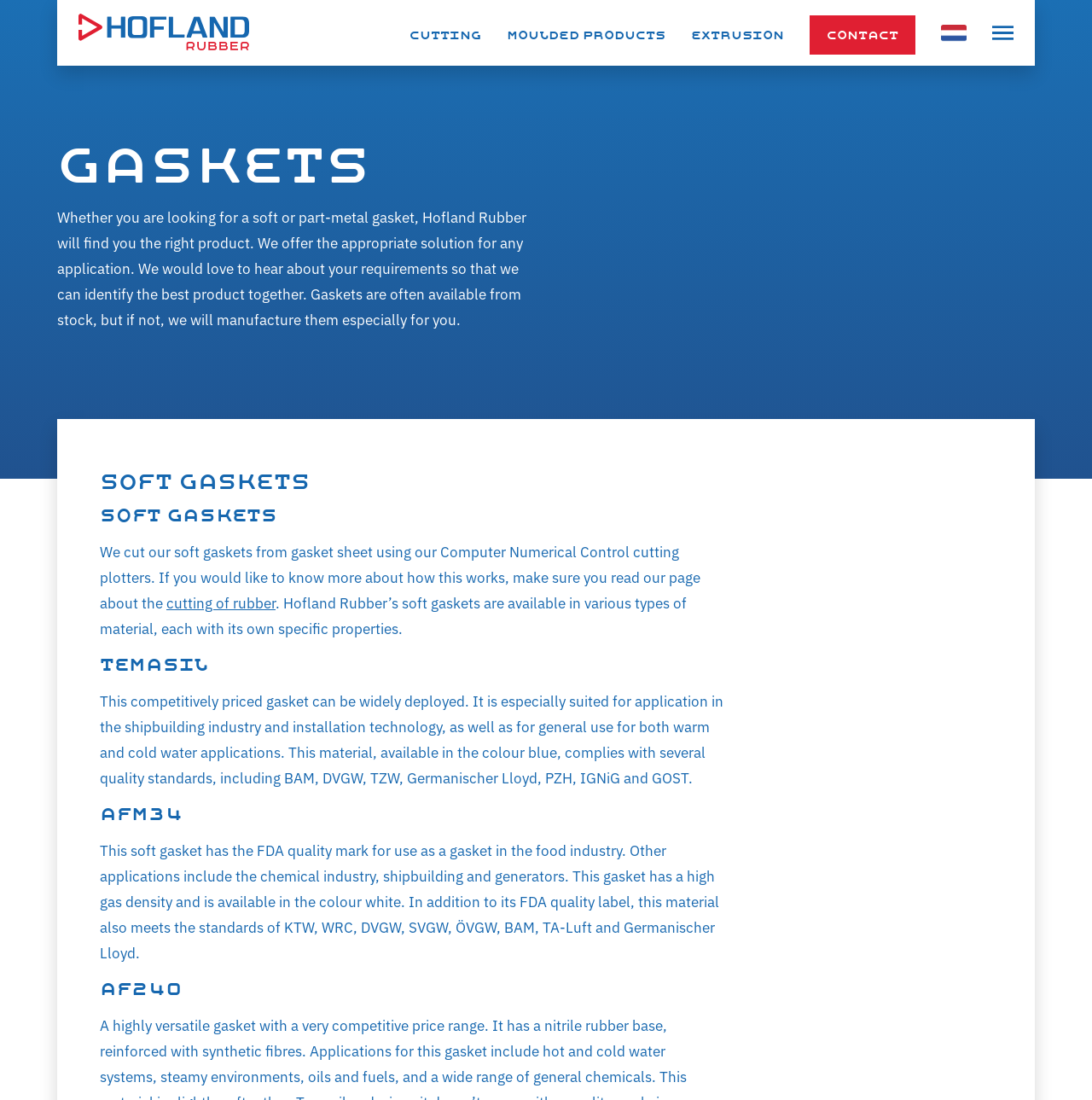Using the provided element description: "Menu", determine the bounding box coordinates of the corresponding UI element in the screenshot.

[0.909, 0.02, 0.928, 0.04]